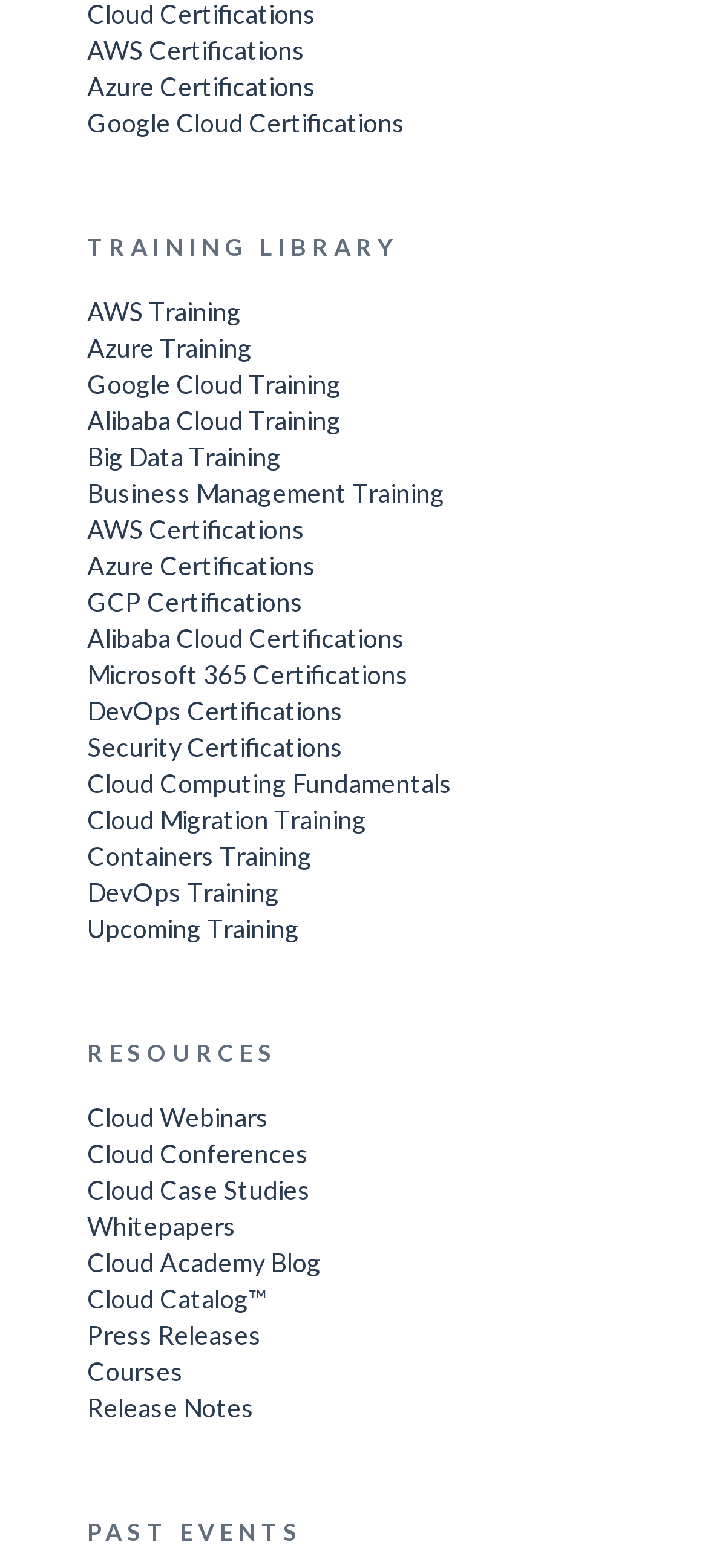What is the 'Cloud Catalog™' used for?
Based on the image, provide your answer in one word or phrase.

Unknown